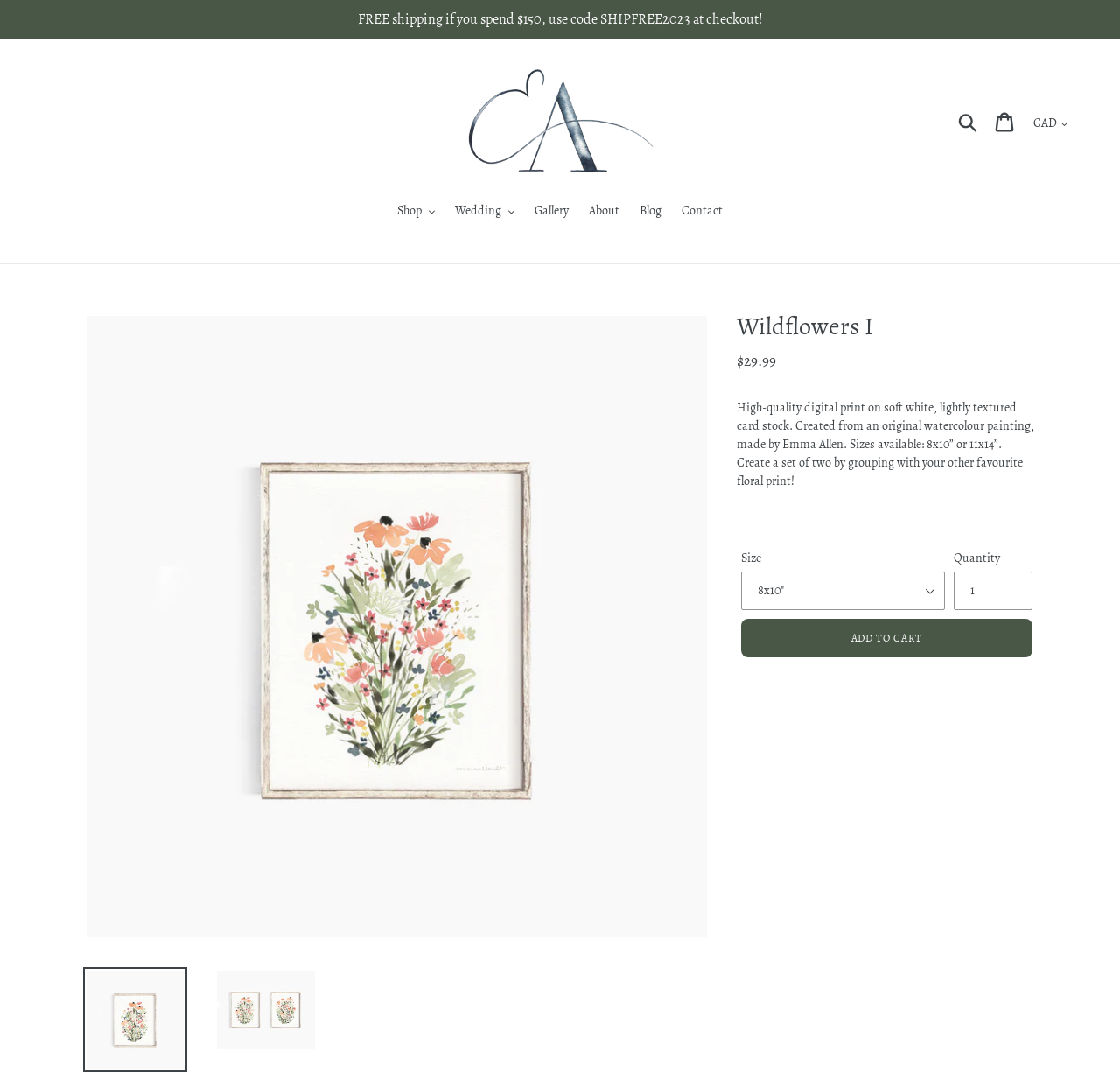Find the bounding box coordinates of the area that needs to be clicked in order to achieve the following instruction: "Change currency". The coordinates should be specified as four float numbers between 0 and 1, i.e., [left, top, right, bottom].

[0.916, 0.099, 0.957, 0.129]